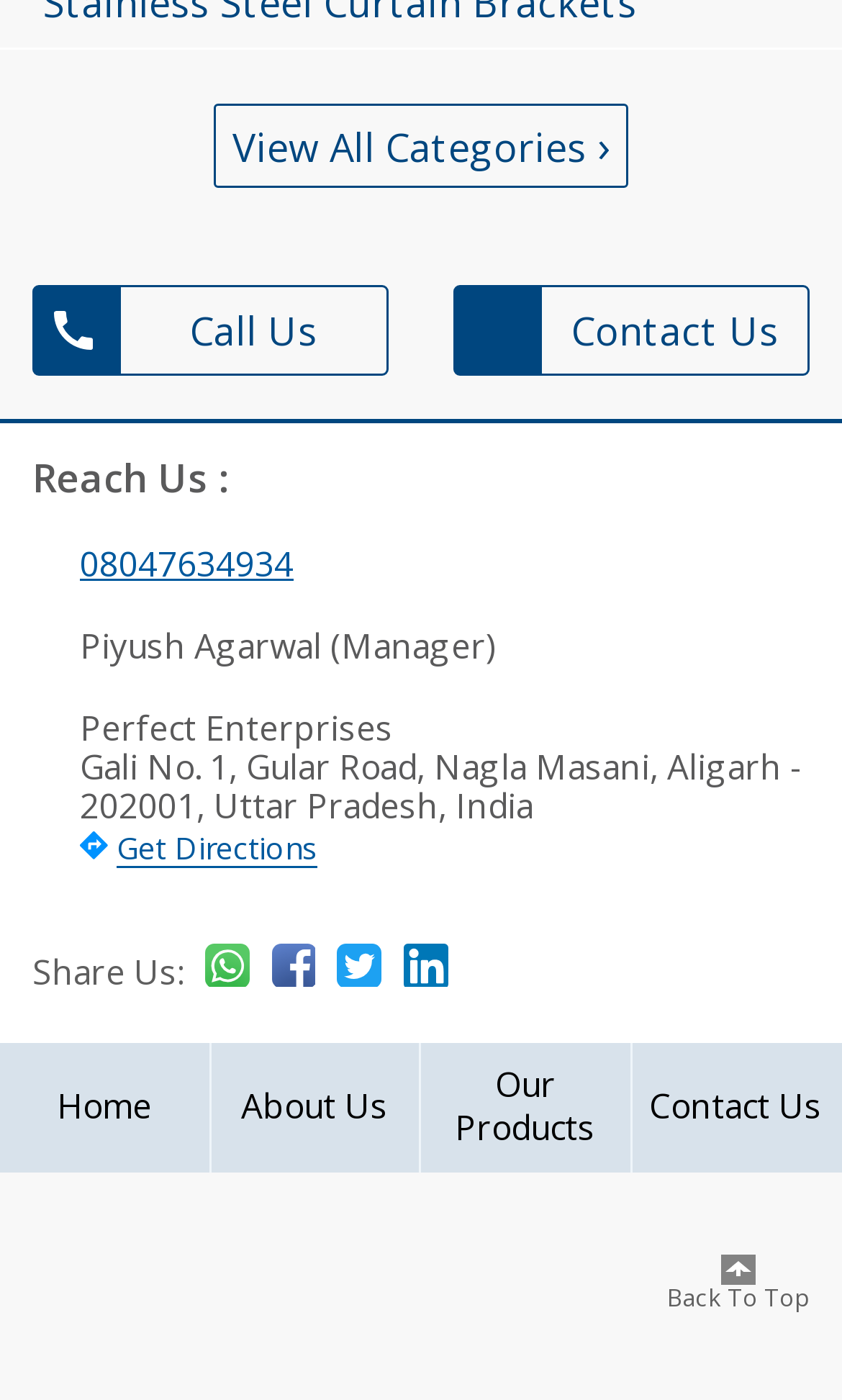Provide a brief response to the question using a single word or phrase: 
What social media platforms are available?

facebook, twitter, linkedin